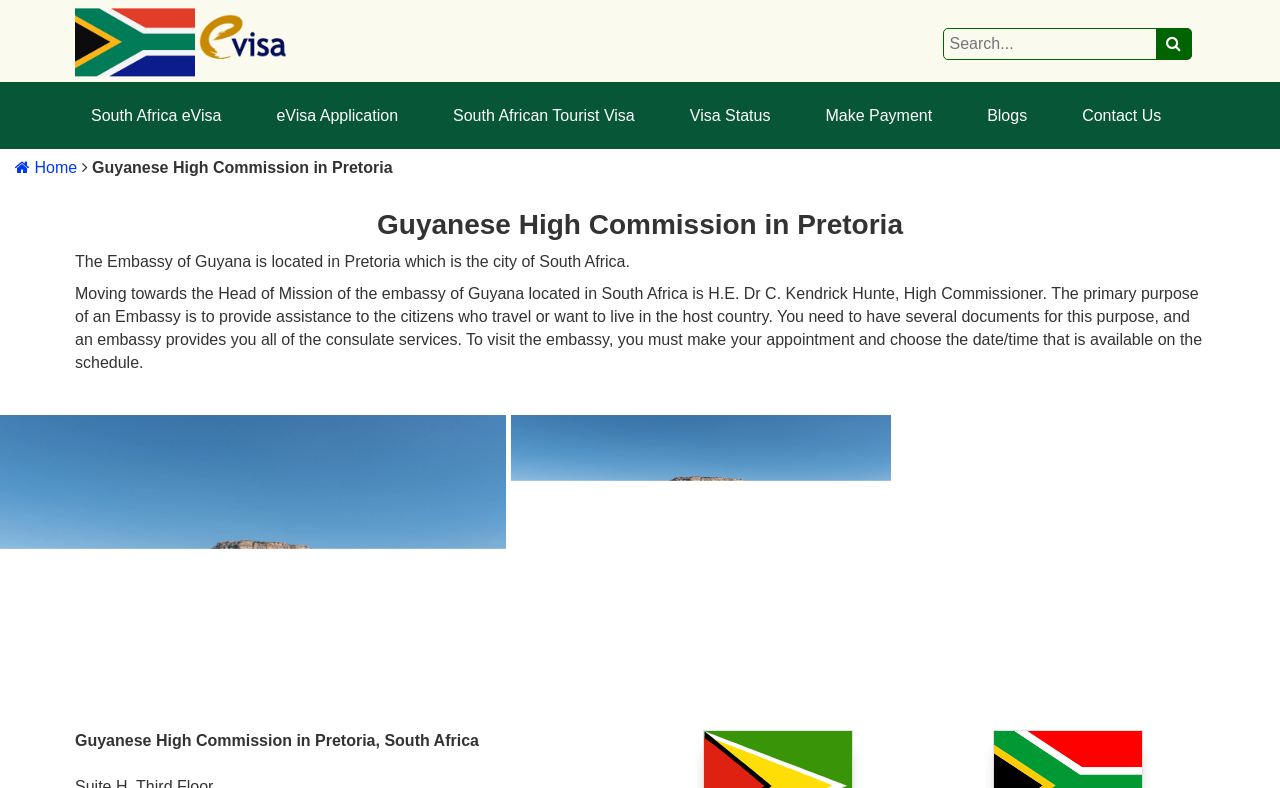Please identify the bounding box coordinates of the region to click in order to complete the task: "Search for something". The coordinates must be four float numbers between 0 and 1, specified as [left, top, right, bottom].

[0.736, 0.036, 0.904, 0.076]